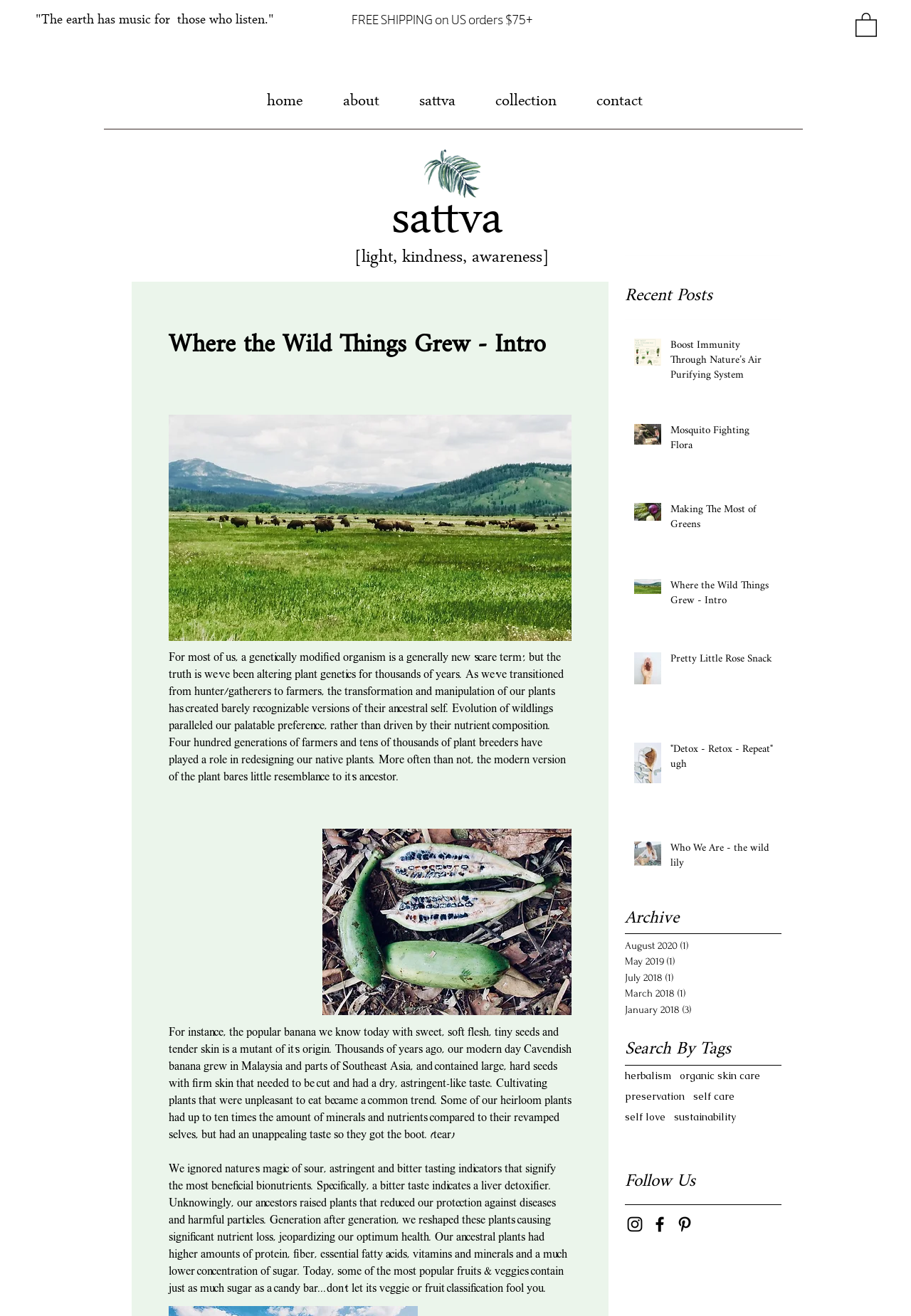What is the theme of the website?
Look at the image and answer the question using a single word or phrase.

Nature and wellness